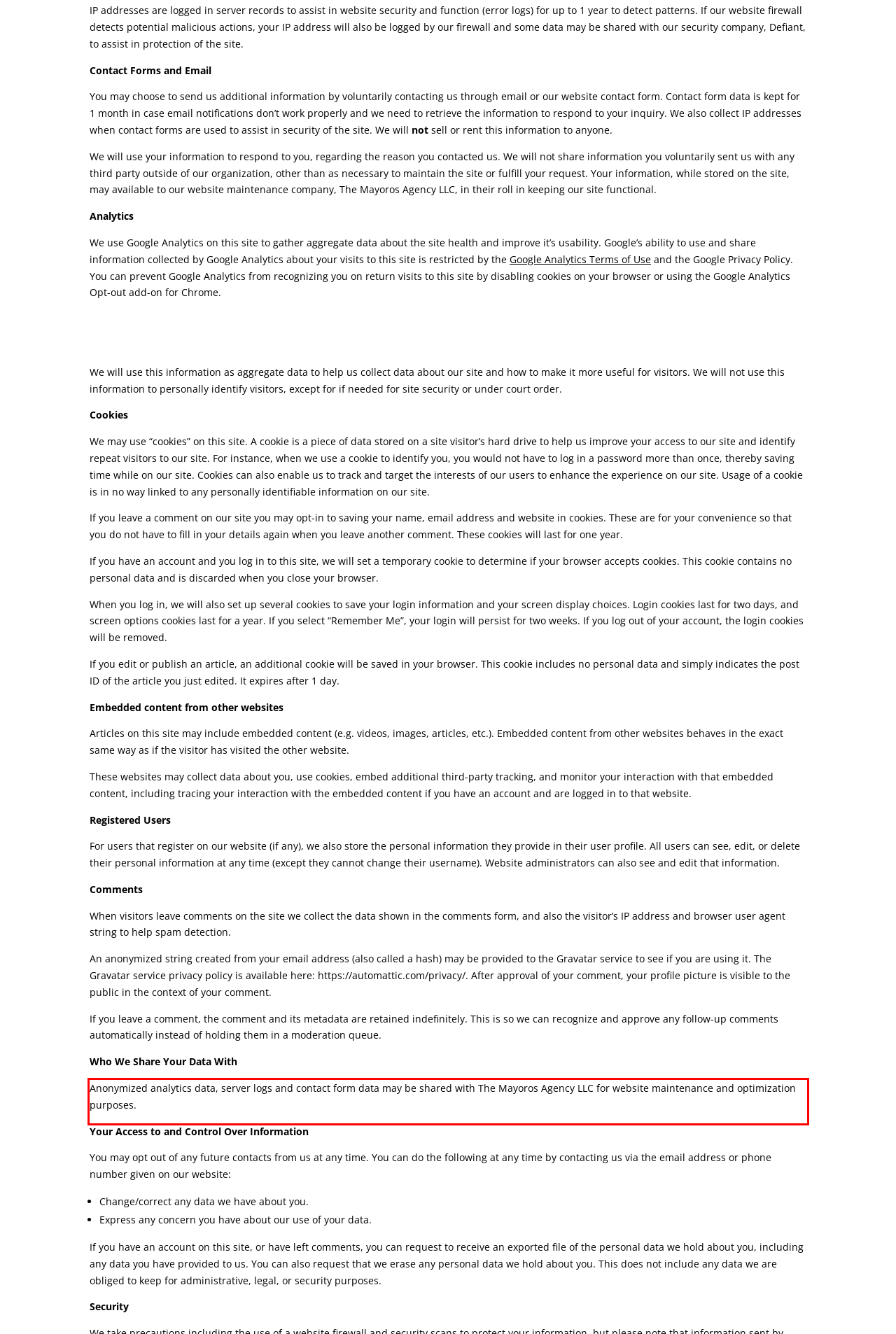By examining the provided screenshot of a webpage, recognize the text within the red bounding box and generate its text content.

Anonymized analytics data, server logs and contact form data may be shared with The Mayoros Agency LLC for website maintenance and optimization purposes.